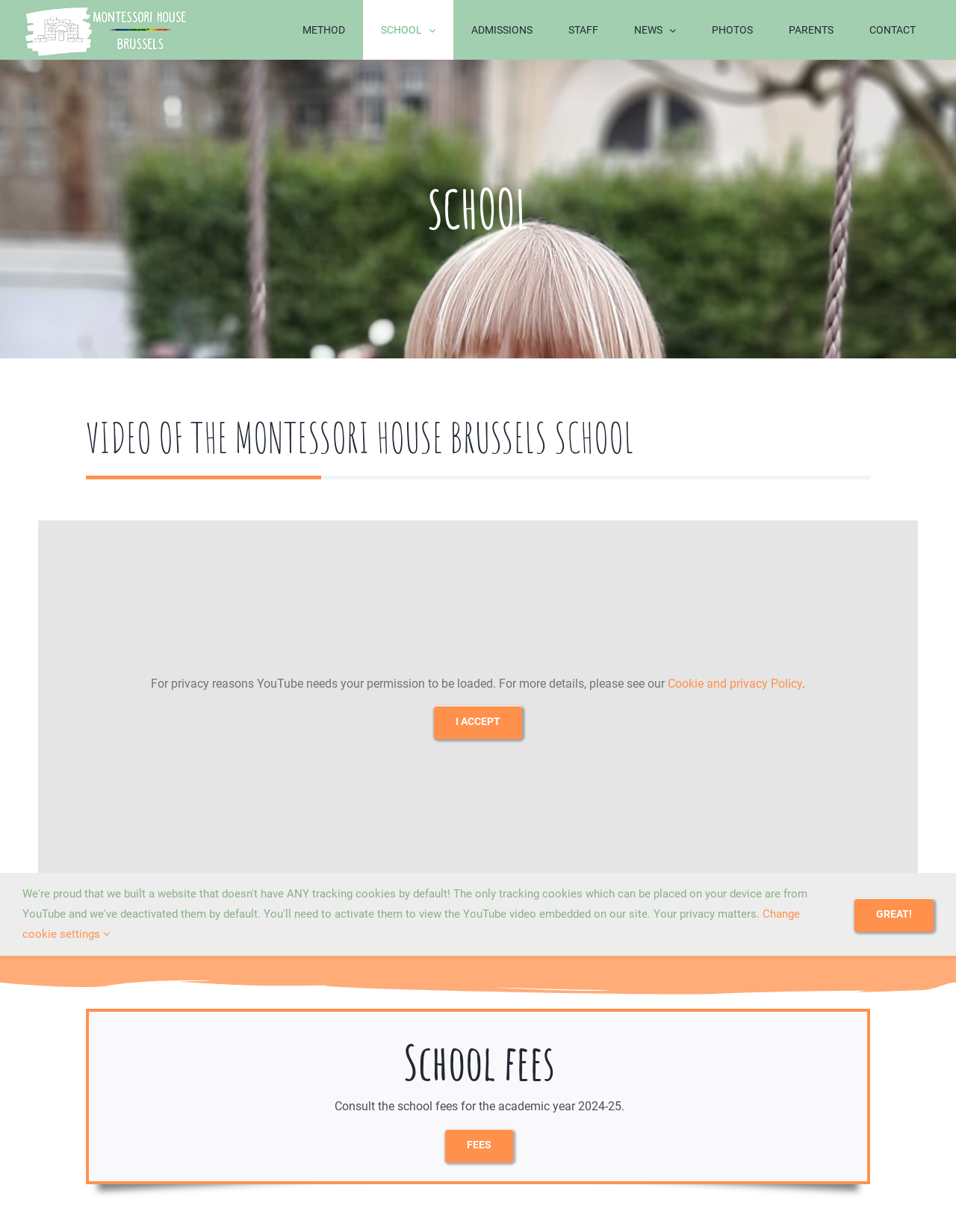Use a single word or phrase to answer the question: 
How many links are in the main menu?

8